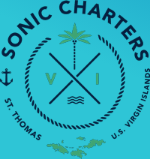What is represented by the crossed lines?
Using the screenshot, give a one-word or short phrase answer.

Waves